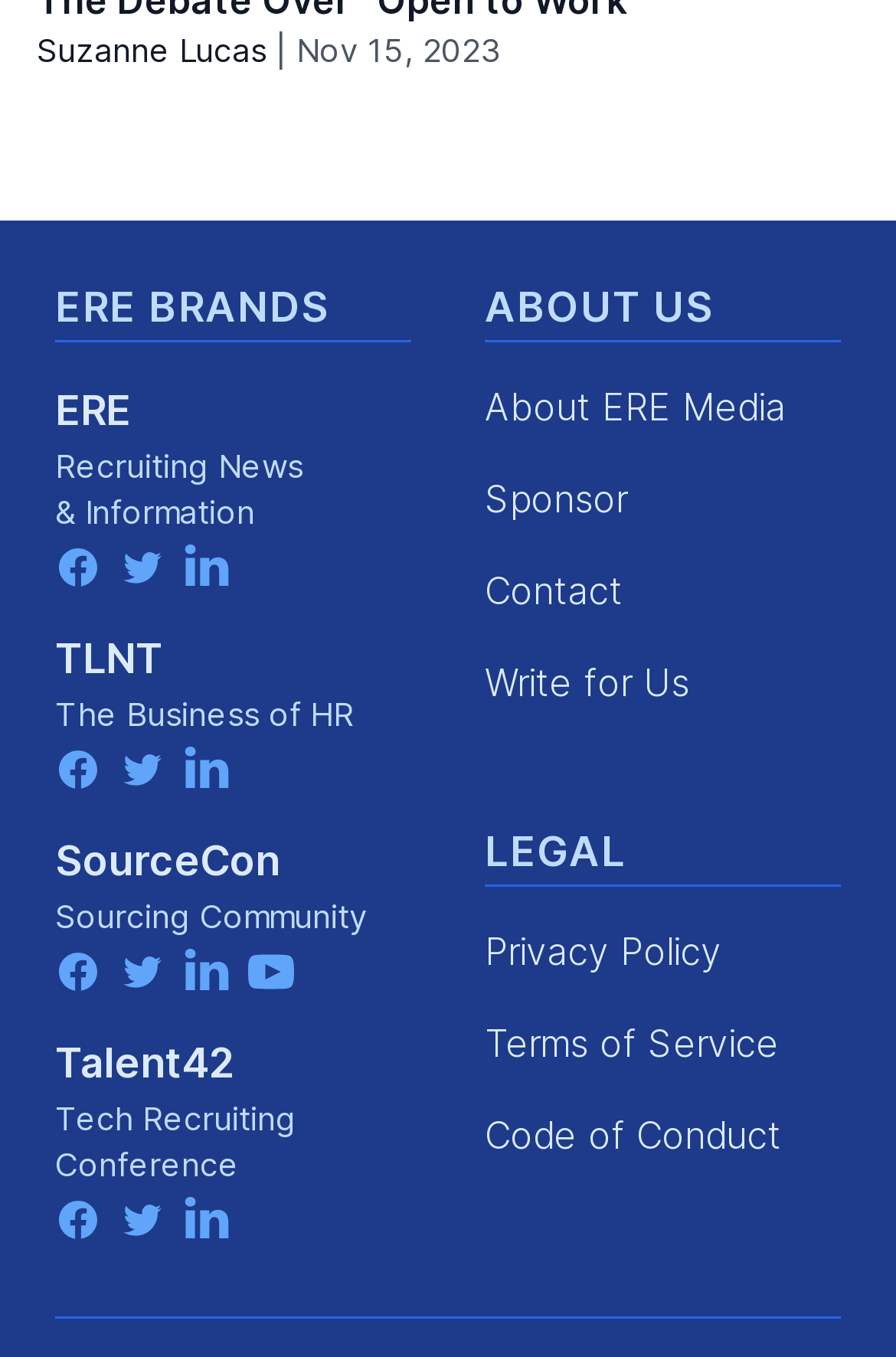Please identify the bounding box coordinates of the element's region that I should click in order to complete the following instruction: "Learn about TLNT". The bounding box coordinates consist of four float numbers between 0 and 1, i.e., [left, top, right, bottom].

[0.062, 0.467, 0.182, 0.502]